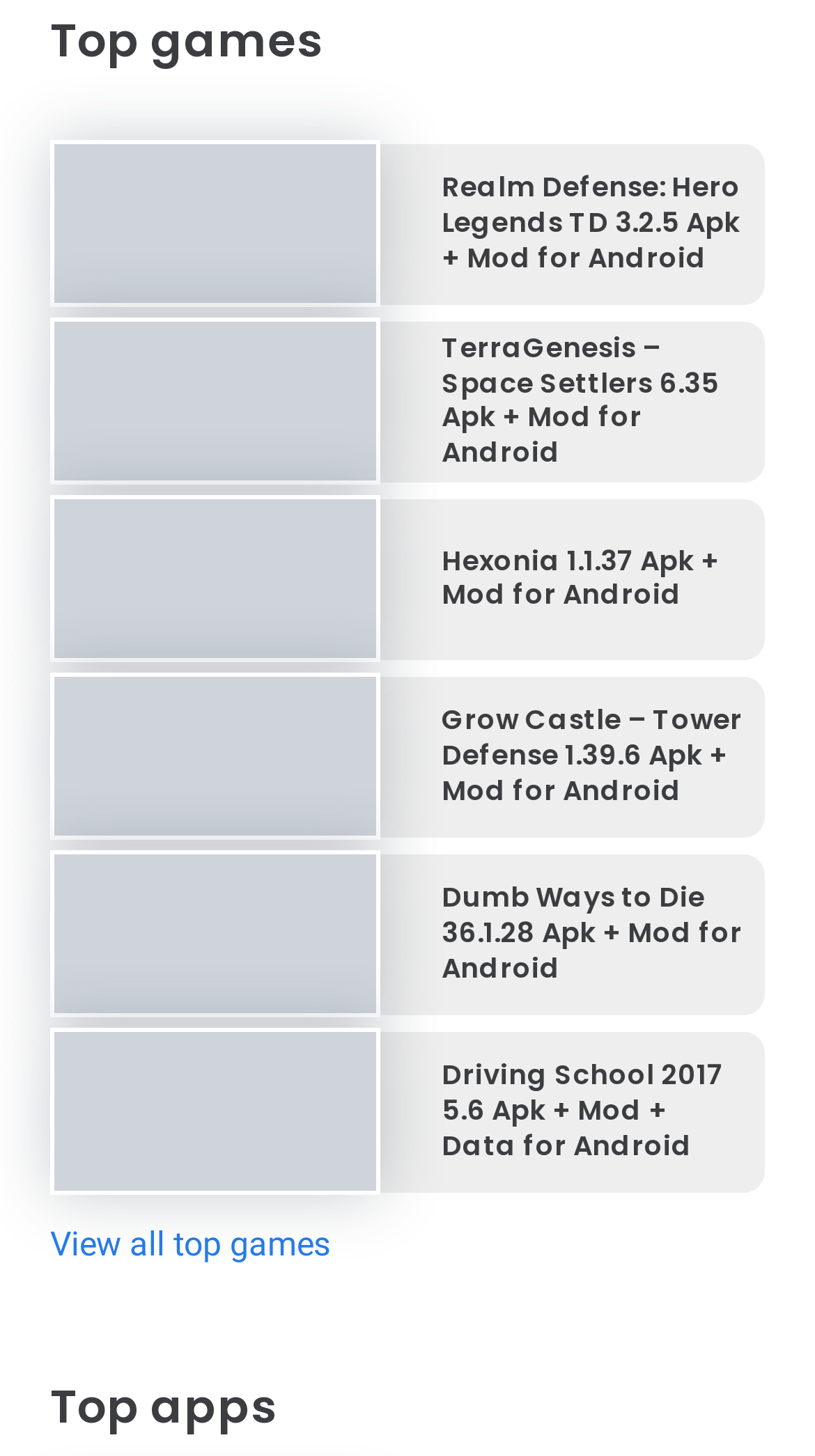Pinpoint the bounding box coordinates for the area that should be clicked to perform the following instruction: "Check out Driving School 2017 5.6 Apk + Mod + Data for Android".

[0.067, 0.717, 0.462, 0.744]